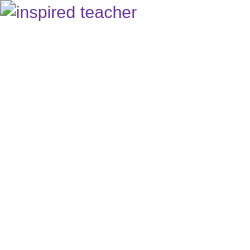Generate an elaborate caption that covers all aspects of the image.

The image titled "inspired teacher" appears to depict an uplifting and motivational visual related to the theme of teaching and inspiration. It is likely part of a broader message or initiative, such as the "Mindful Families, Schools & Communities" conference. This event aims to address child well-being, fostering empathy and self-regulation among educators, parents, and caregivers. The image serves as a visual representation of the inspiration and guidance provided by passionate educators in nurturing positive growth in children and communities.